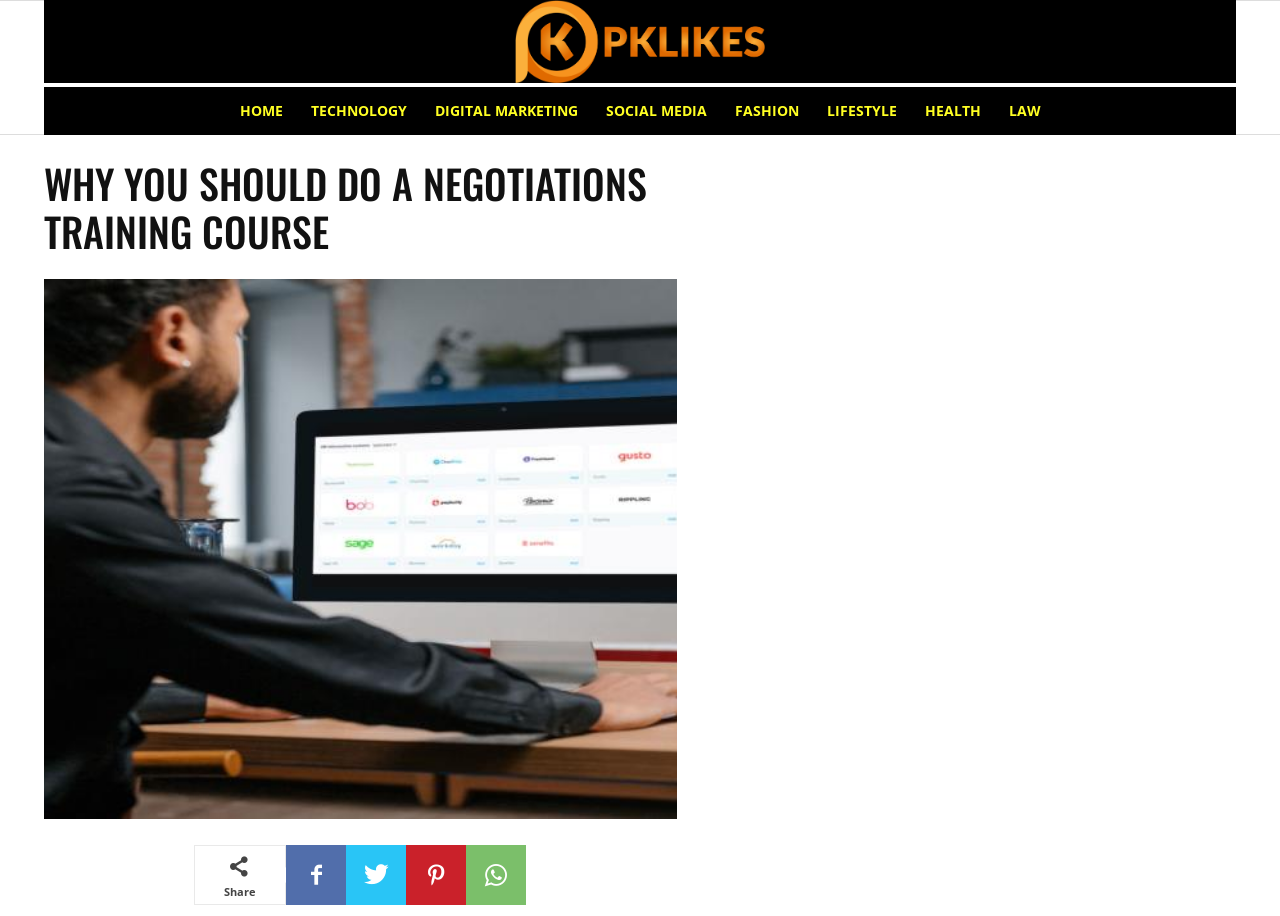Based on the image, give a detailed response to the question: How many categories are listed in the navigation menu?

The navigation menu is located at the top of the webpage, and it contains 8 categories: HOME, TECHNOLOGY, DIGITAL MARKETING, SOCIAL MEDIA, FASHION, LIFESTYLE, HEALTH, and LAW. These categories are represented as link elements with bounding box coordinates ranging from [0.176, 0.095, 0.232, 0.148] to [0.777, 0.095, 0.824, 0.148].